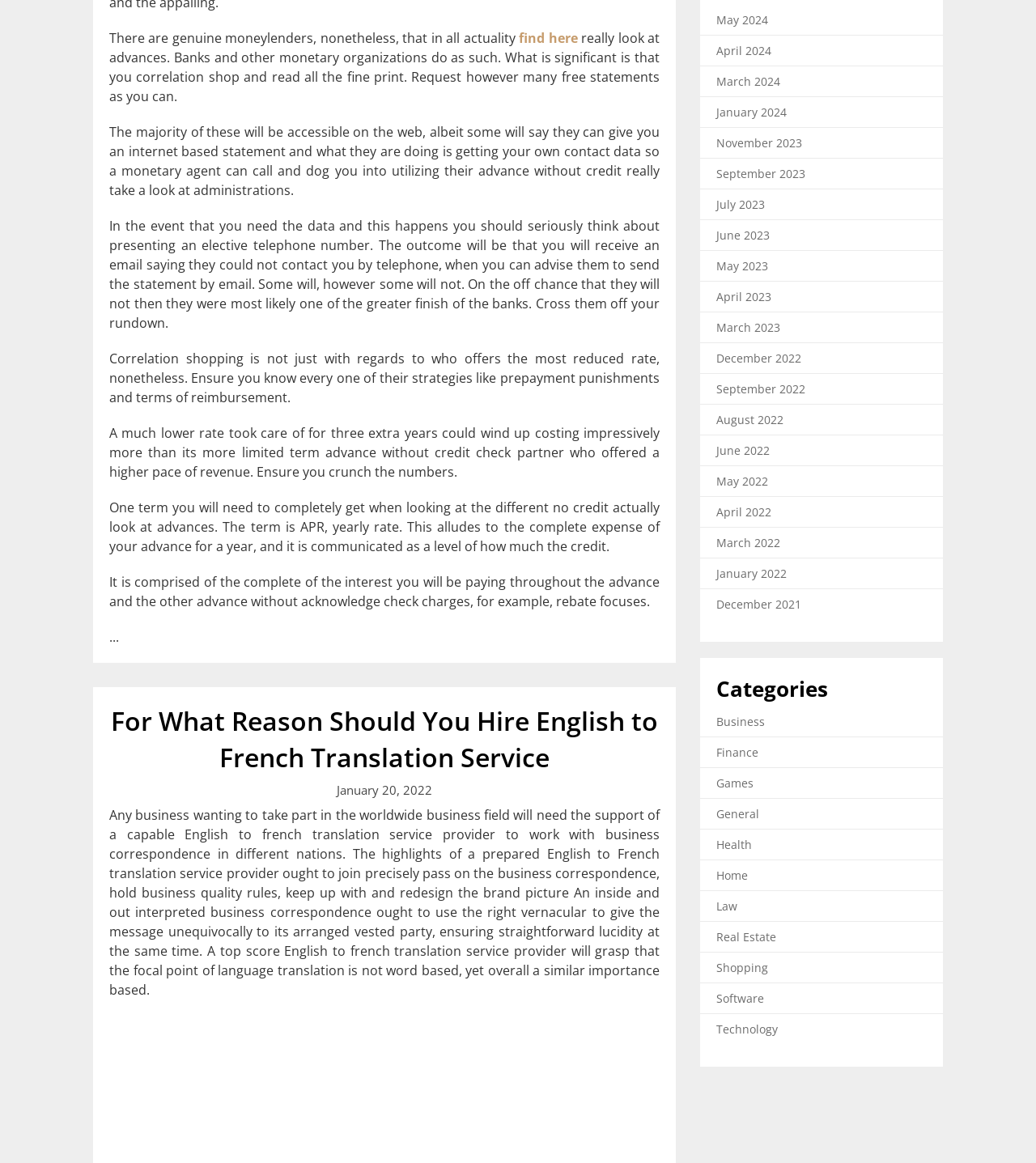Please examine the image and answer the question with a detailed explanation:
What is the topic of the article?

The topic of the article can be determined by reading the heading 'For What Reason Should You Hire English to French Translation Service' and the subsequent paragraphs that discuss the importance of English to French translation services in the global business field.